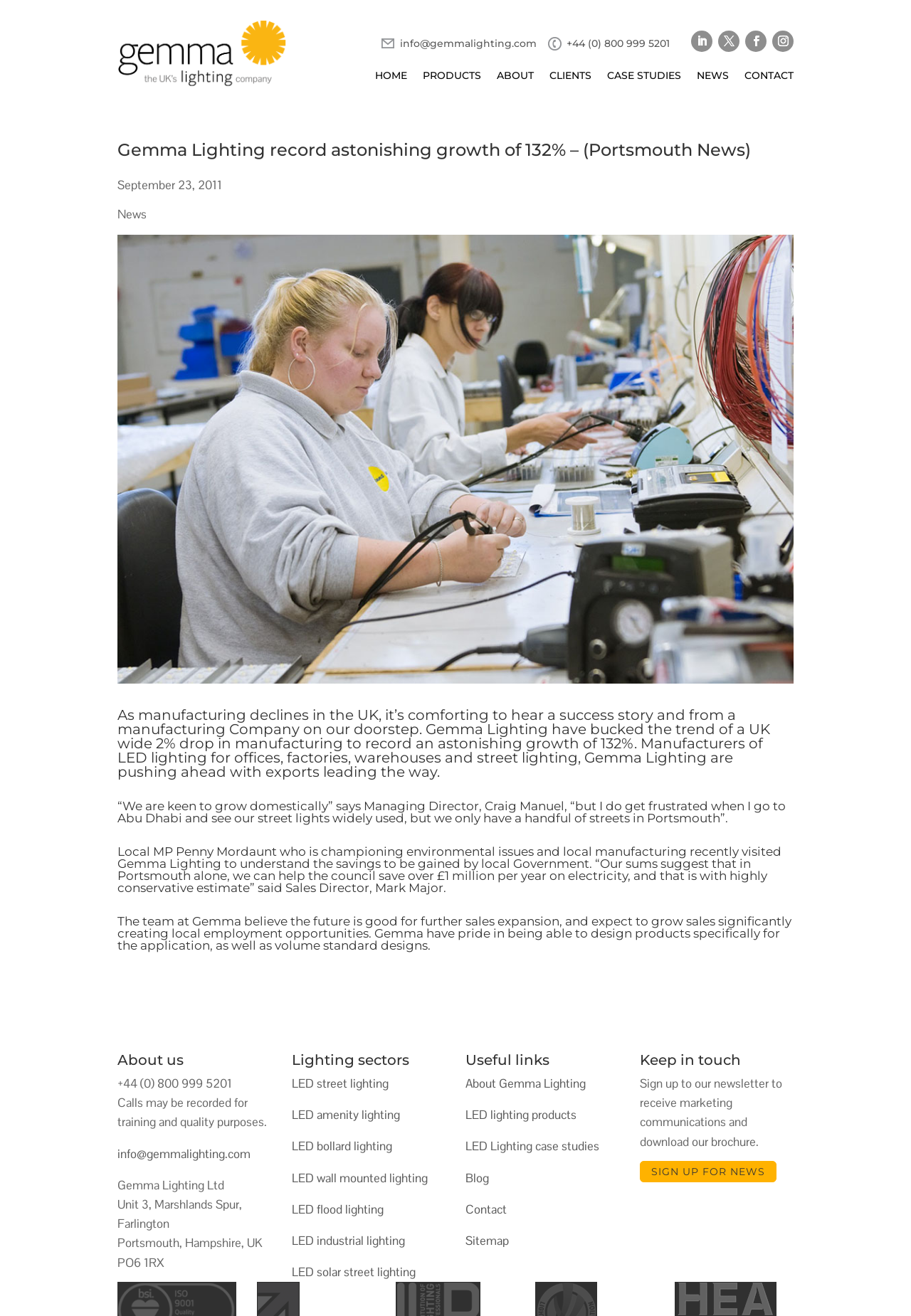What is the phone number of Gemma Lighting?
Answer with a single word or short phrase according to what you see in the image.

+44 (0) 800 999 5201